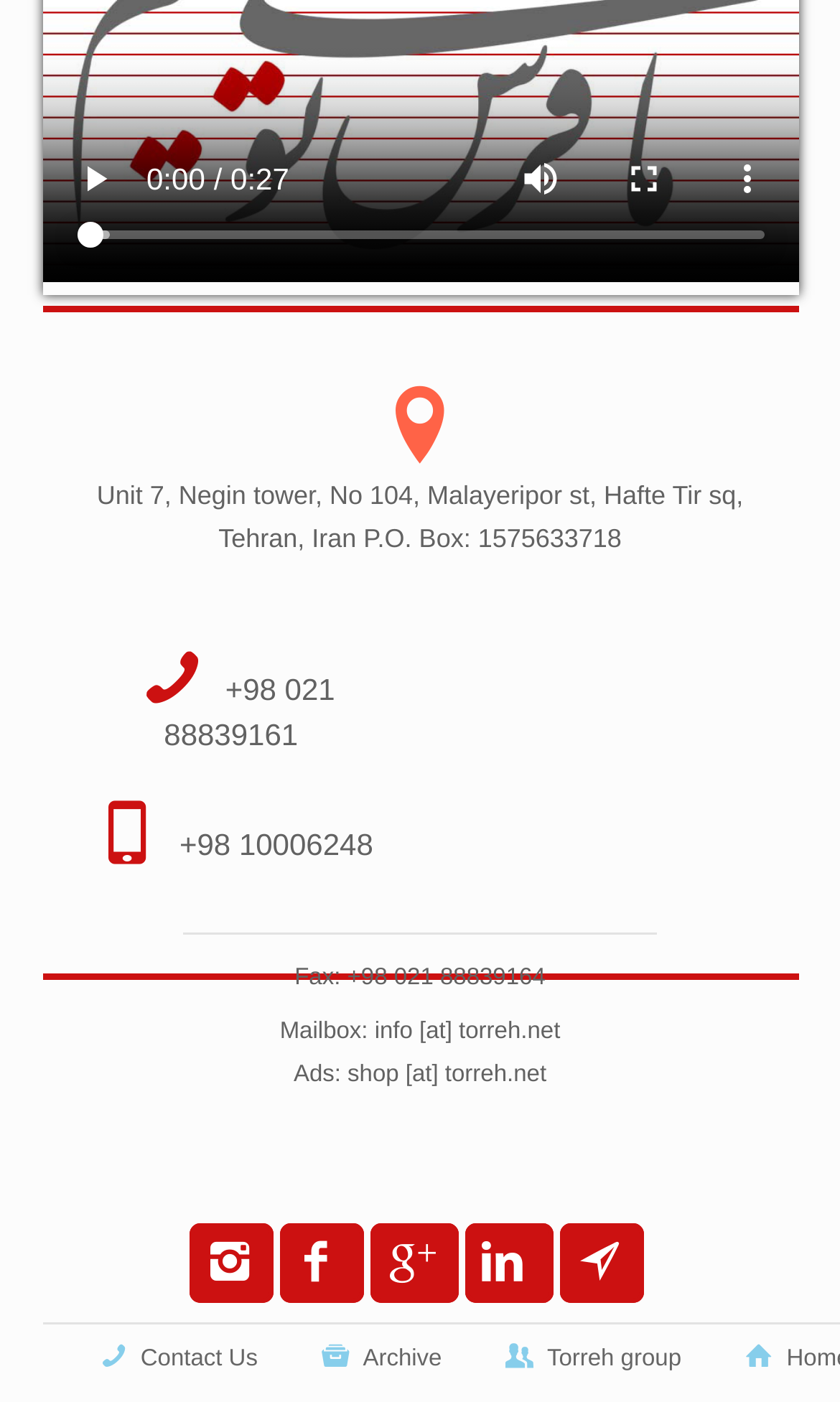Determine the bounding box coordinates of the clickable element to complete this instruction: "mute the sound". Provide the coordinates in the format of four float numbers between 0 and 1, [left, top, right, bottom].

[0.581, 0.09, 0.704, 0.164]